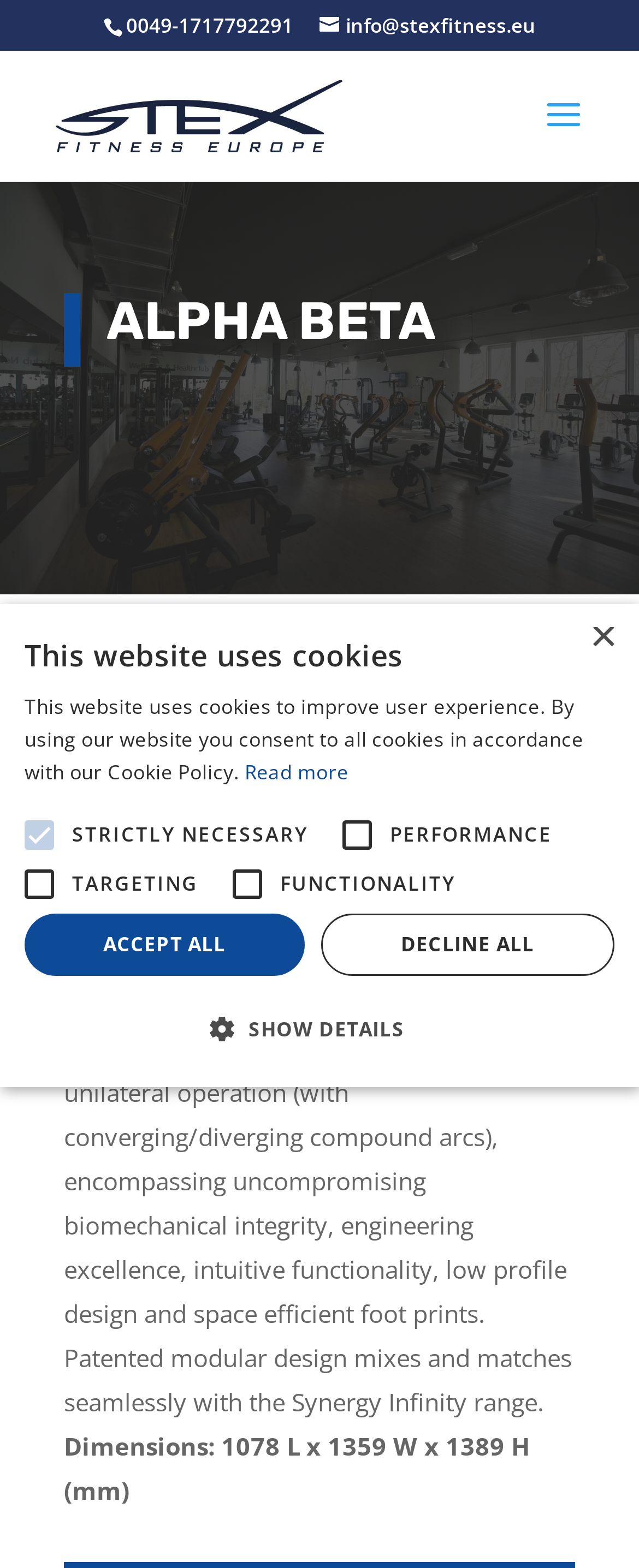Could you provide the bounding box coordinates for the portion of the screen to click to complete this instruction: "click the Close button"?

[0.923, 0.4, 0.962, 0.416]